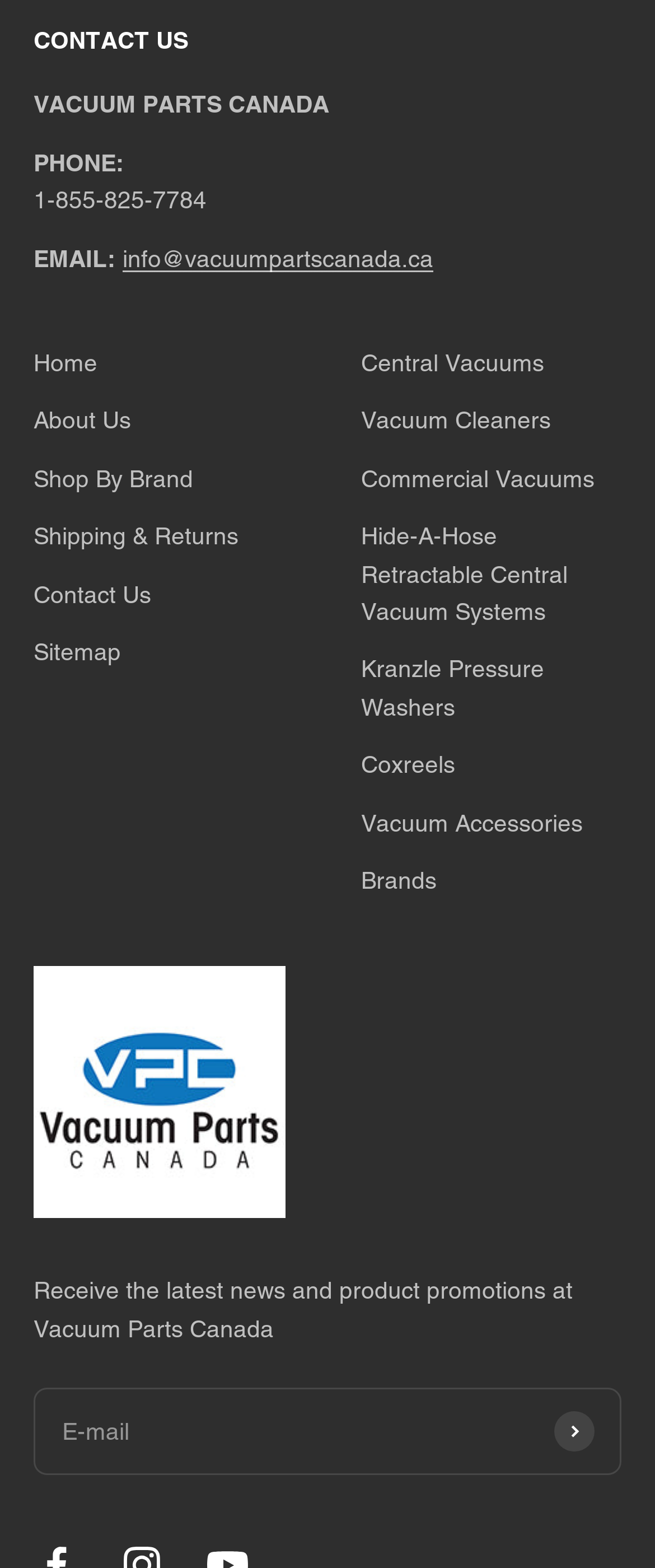What is the email address to contact Vacuum Parts Canada?
We need a detailed and meticulous answer to the question.

I found the email address by looking at the 'CONTACT US' section, where it says 'EMAIL:' followed by the email address 'info@vacuumpartscanada.ca'.